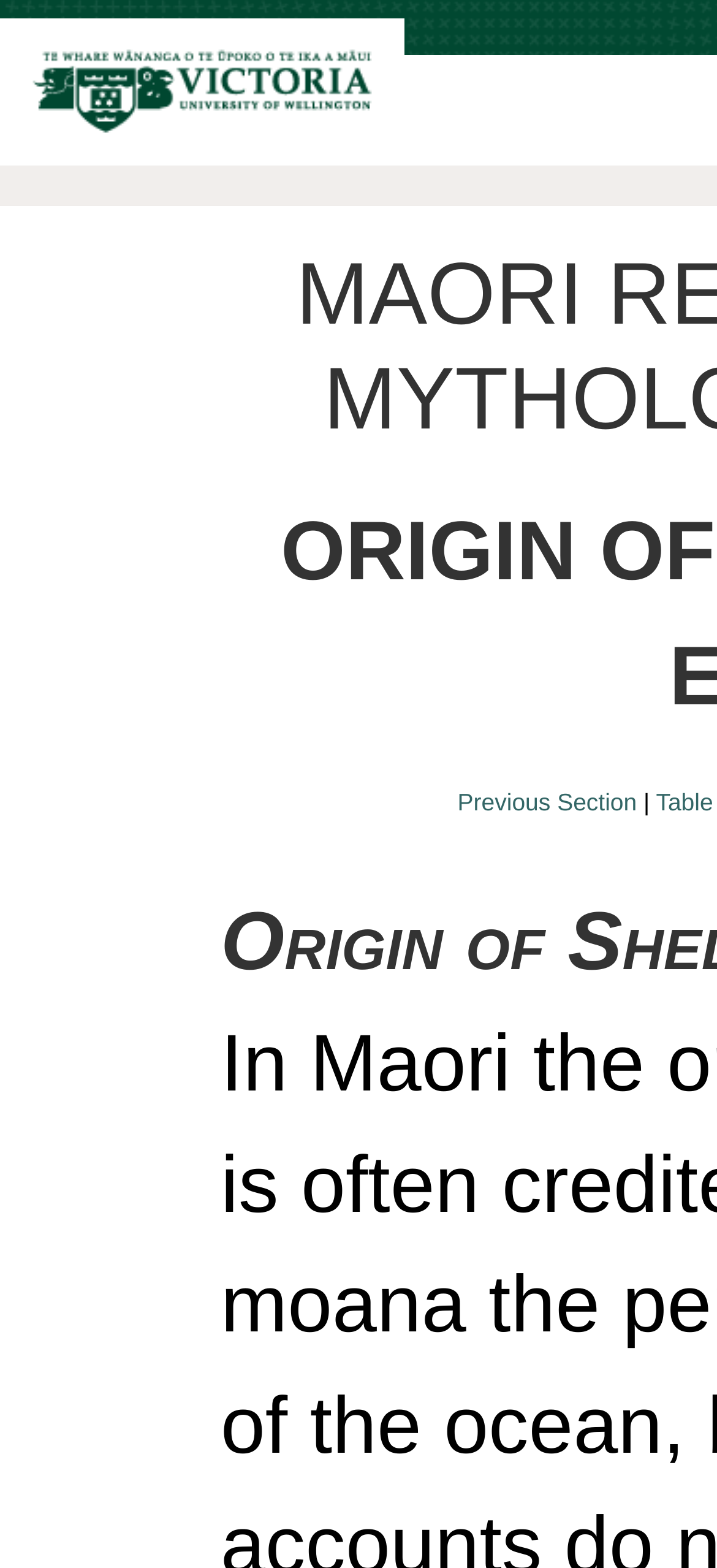Predict the bounding box coordinates of the UI element that matches this description: "alt="Victoria University of Wellington logo"". The coordinates should be in the format [left, top, right, bottom] with each value between 0 and 1.

[0.0, 0.084, 0.564, 0.104]